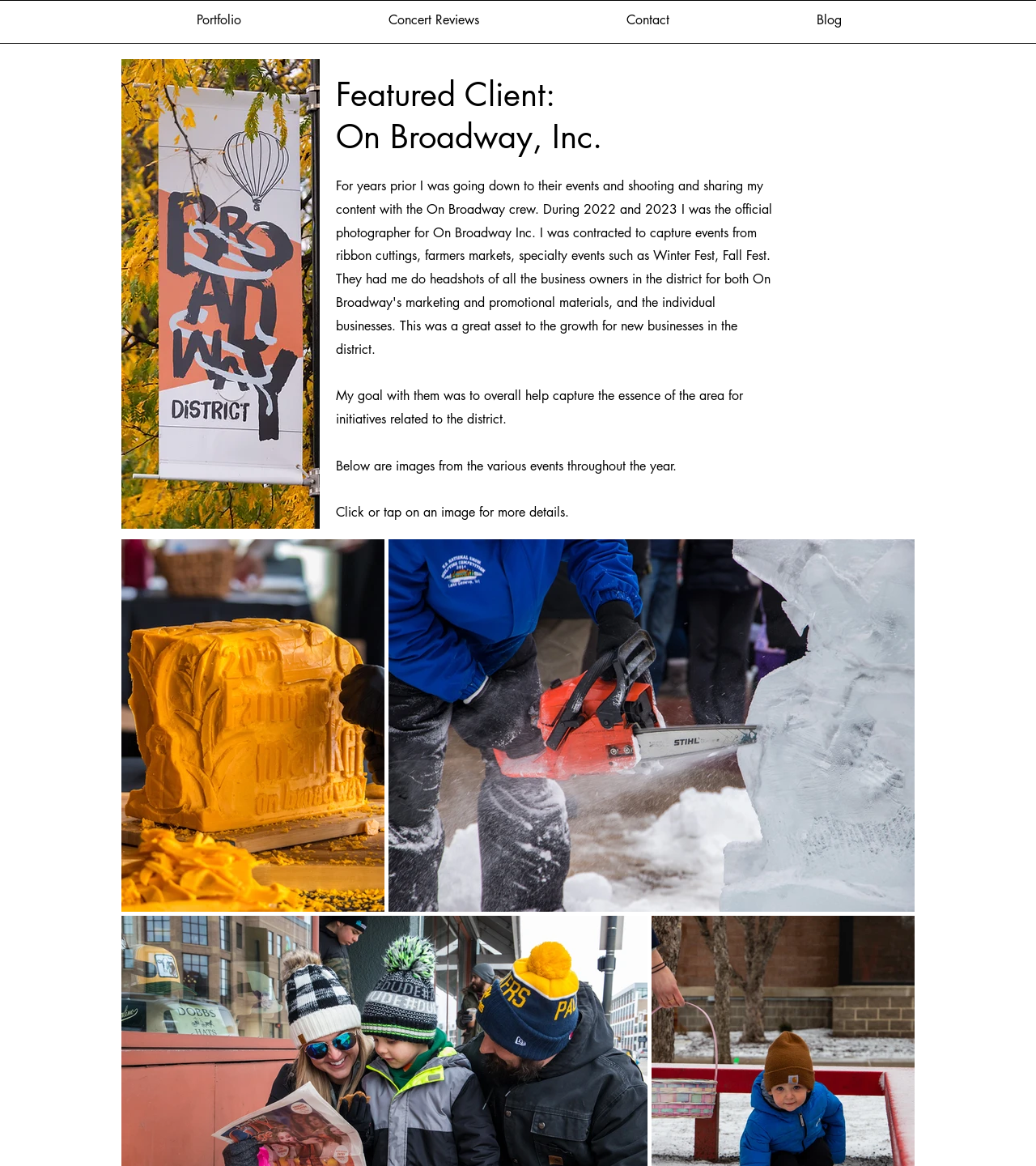What type of events are depicted in the images on this webpage?
Answer the question using a single word or phrase, according to the image.

Various events throughout the year